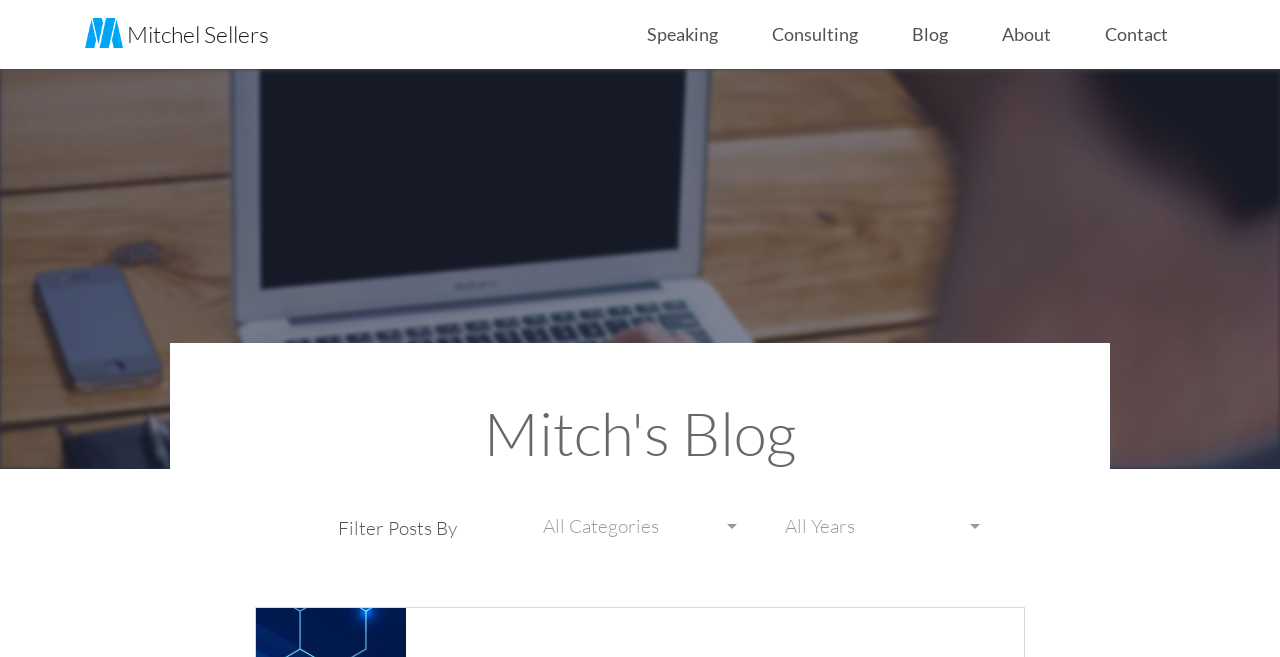Please provide a one-word or short phrase answer to the question:
What is the title of the blog section?

Mitch's Blog